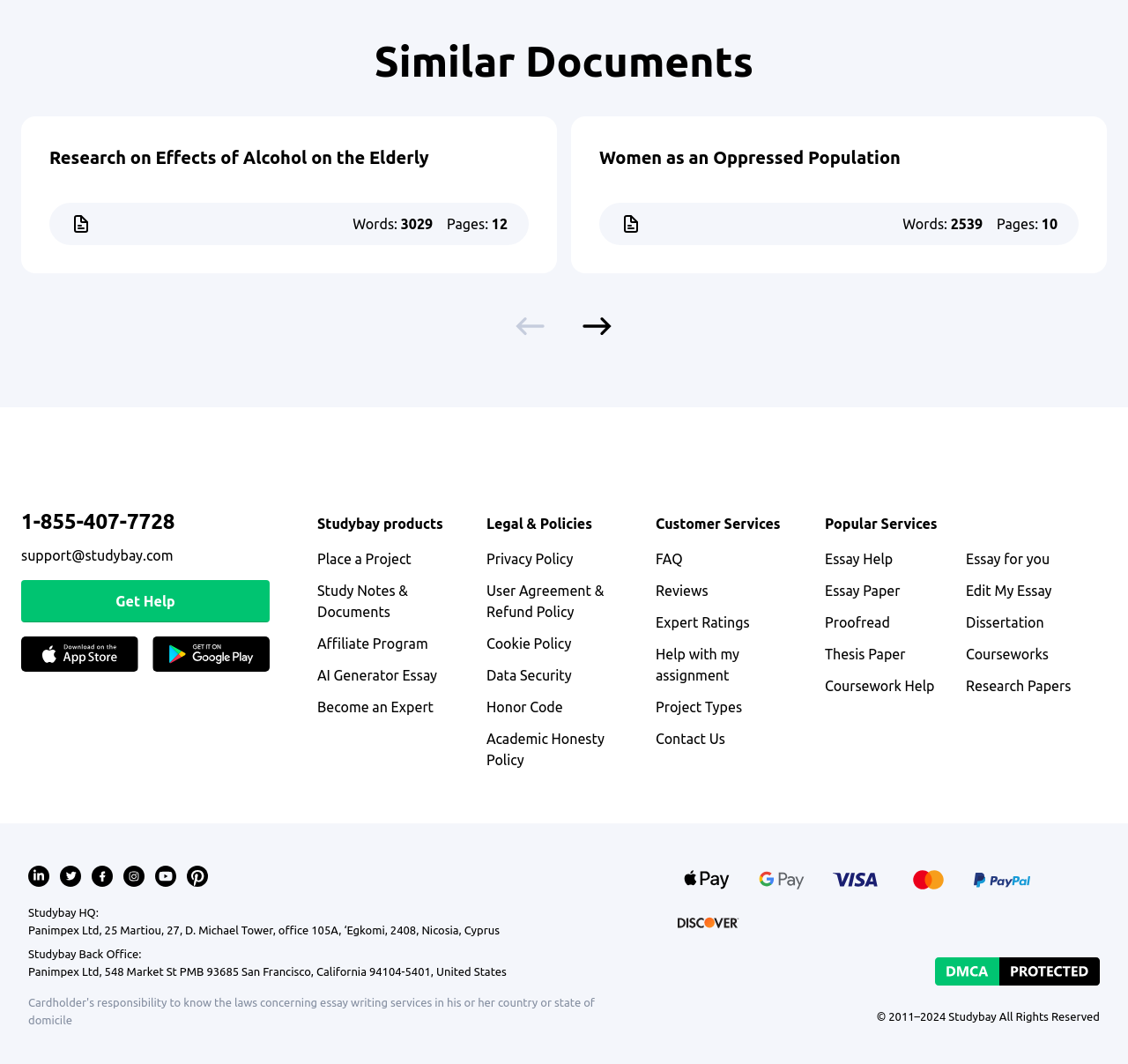Please answer the following question using a single word or phrase: 
What type of documents are listed under 'Popular Services'?

Academic papers